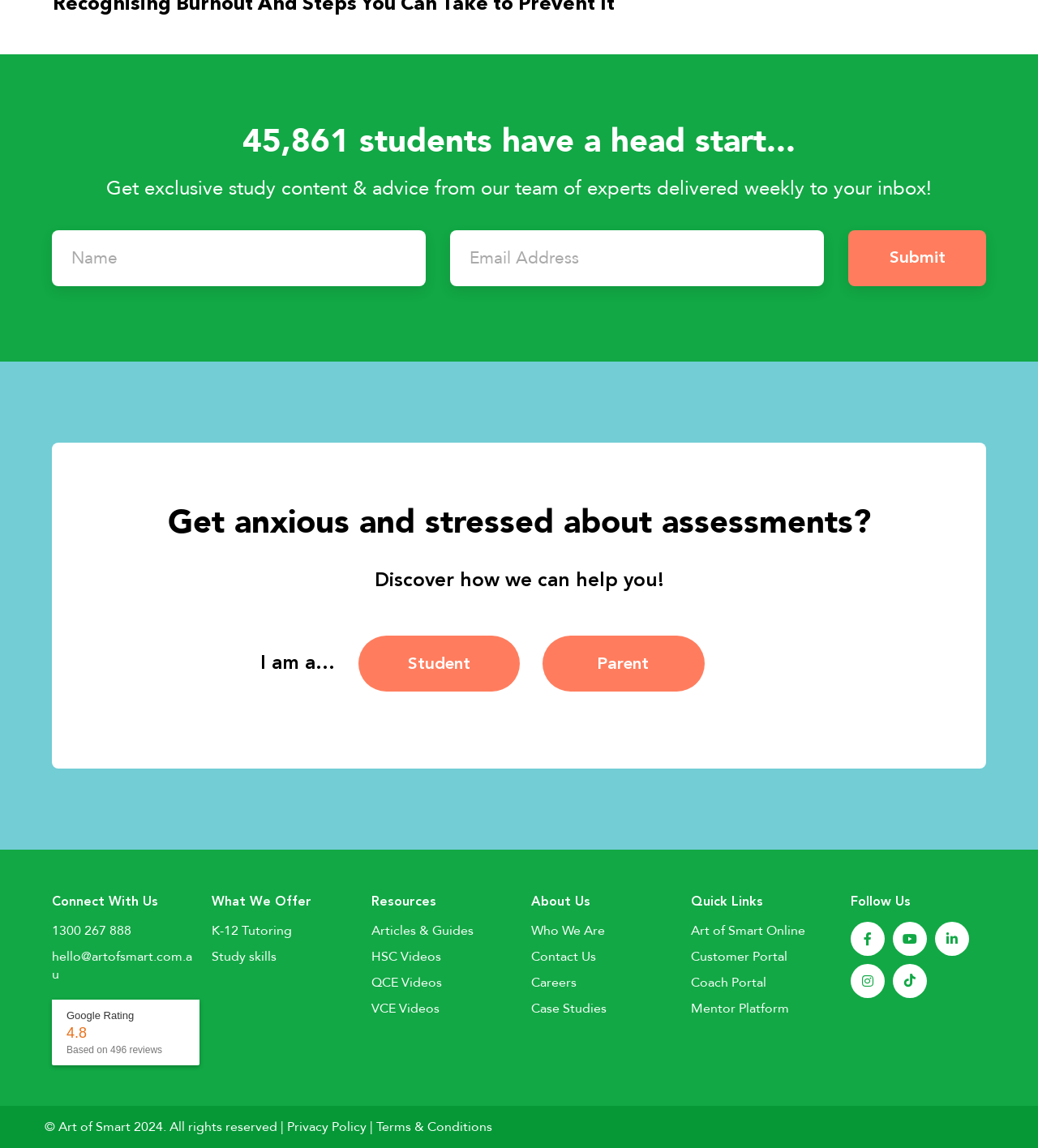Locate the bounding box of the UI element described by: "Articles & Guides" in the given webpage screenshot.

[0.358, 0.803, 0.5, 0.818]